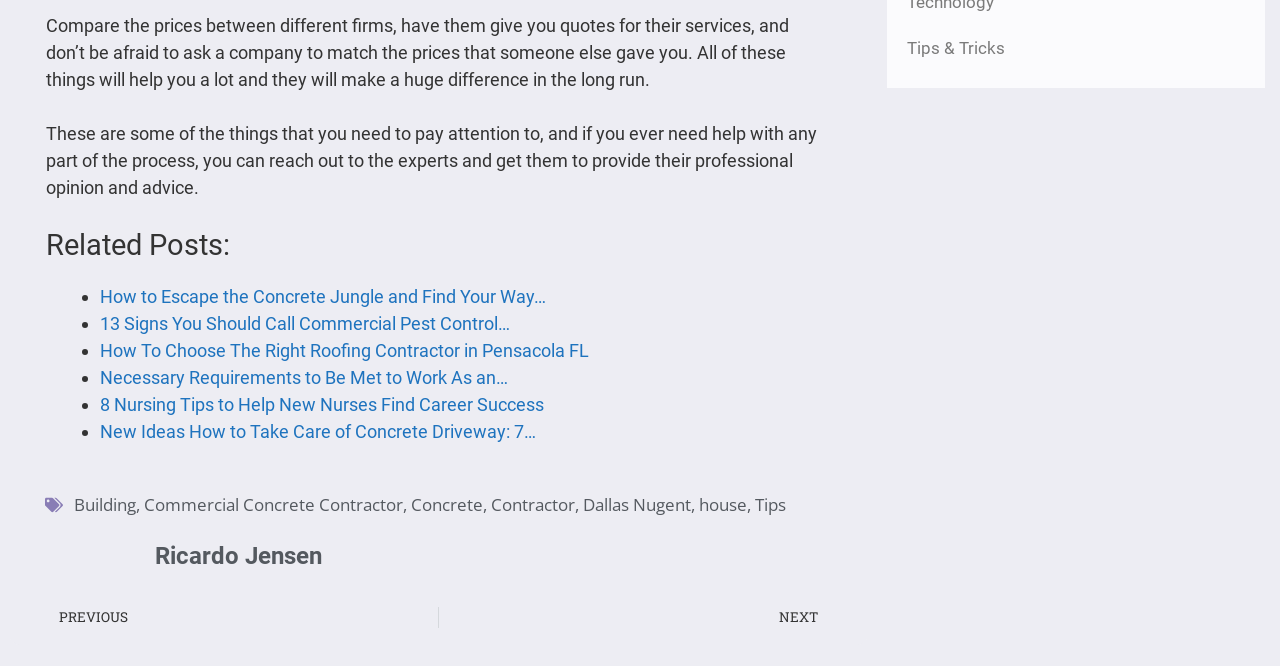Given the description of the UI element: "Commercial Concrete Contractor", predict the bounding box coordinates in the form of [left, top, right, bottom], with each value being a float between 0 and 1.

[0.112, 0.74, 0.315, 0.775]